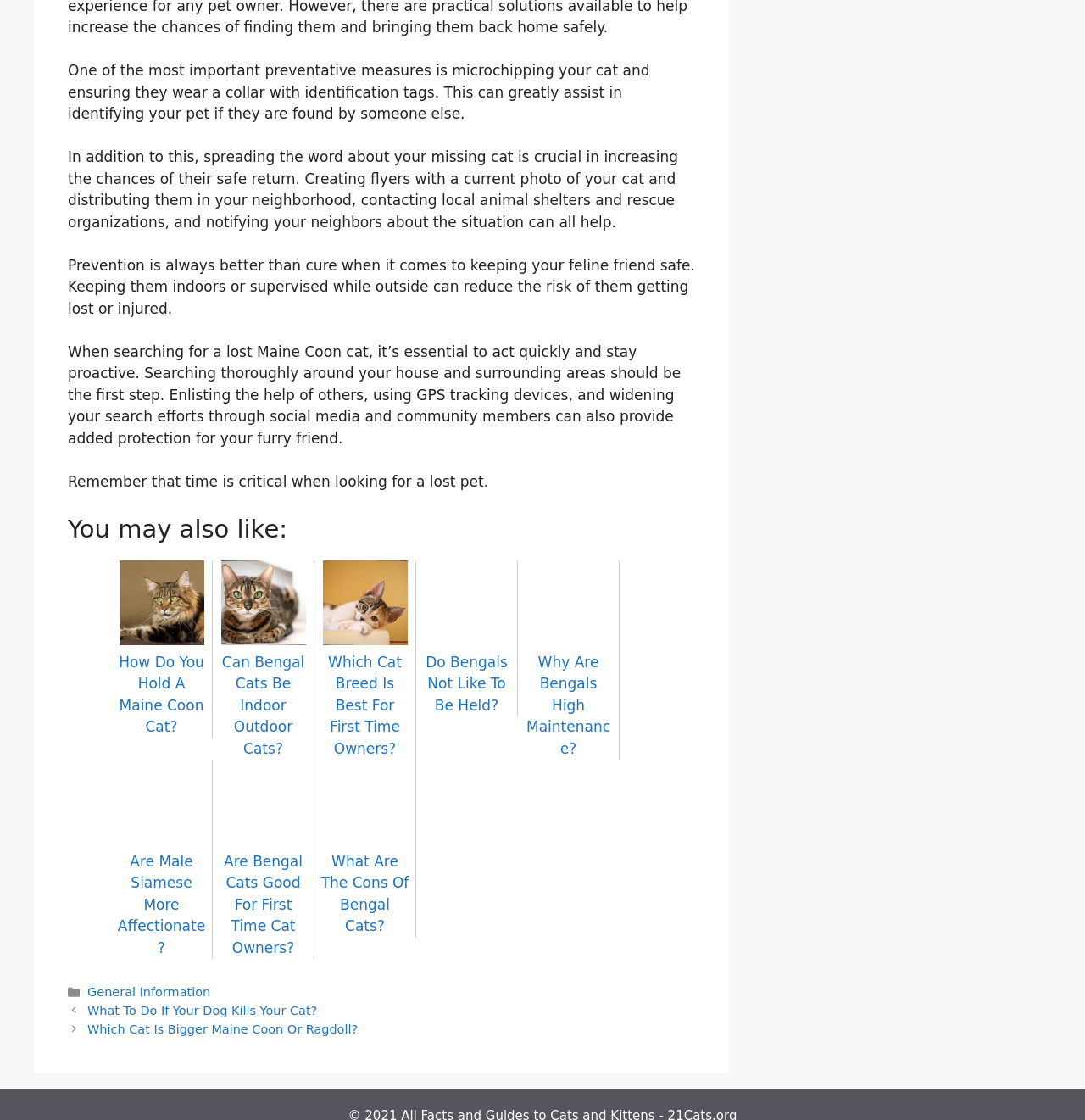Determine the bounding box coordinates of the clickable element to complete this instruction: "Explore the link 'Are Bengal Cats Good For First Time Cat Owners'". Provide the coordinates in the format of four float numbers between 0 and 1, [left, top, right, bottom].

[0.204, 0.742, 0.282, 0.854]